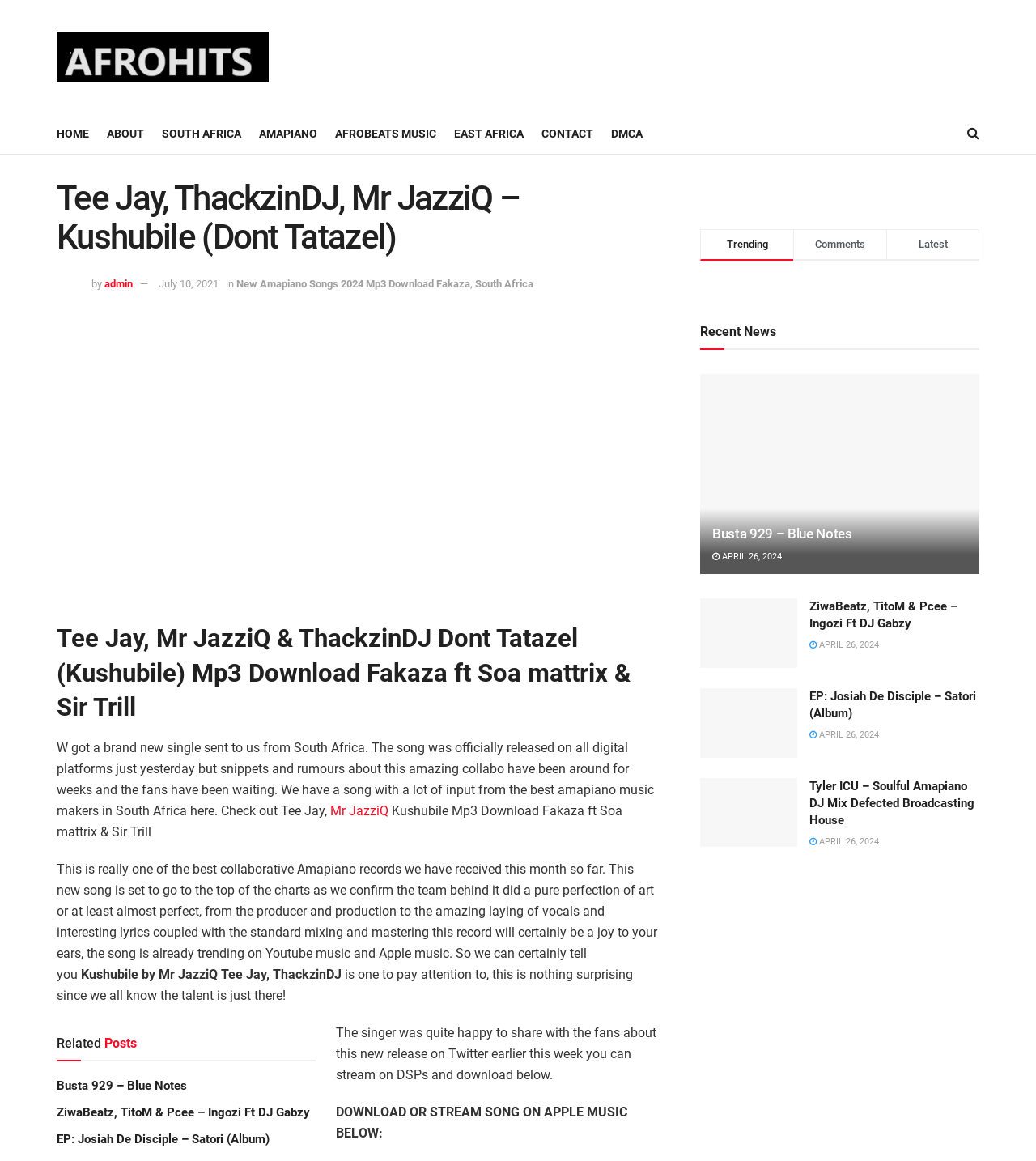Please give a one-word or short phrase response to the following question: 
What is the genre of music being discussed?

Amapiano